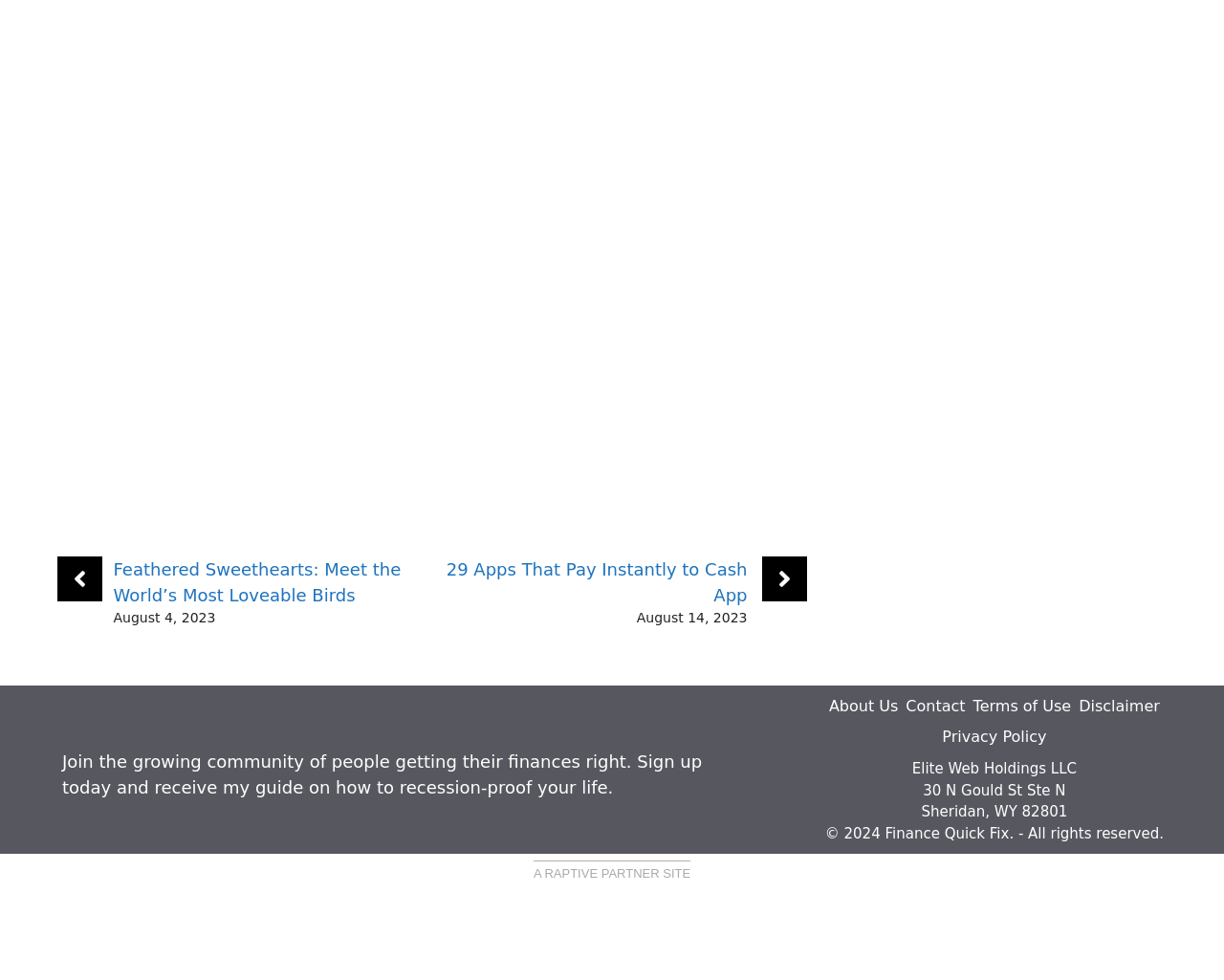Answer this question in one word or a short phrase: What is the date of the first article?

August 4, 2023